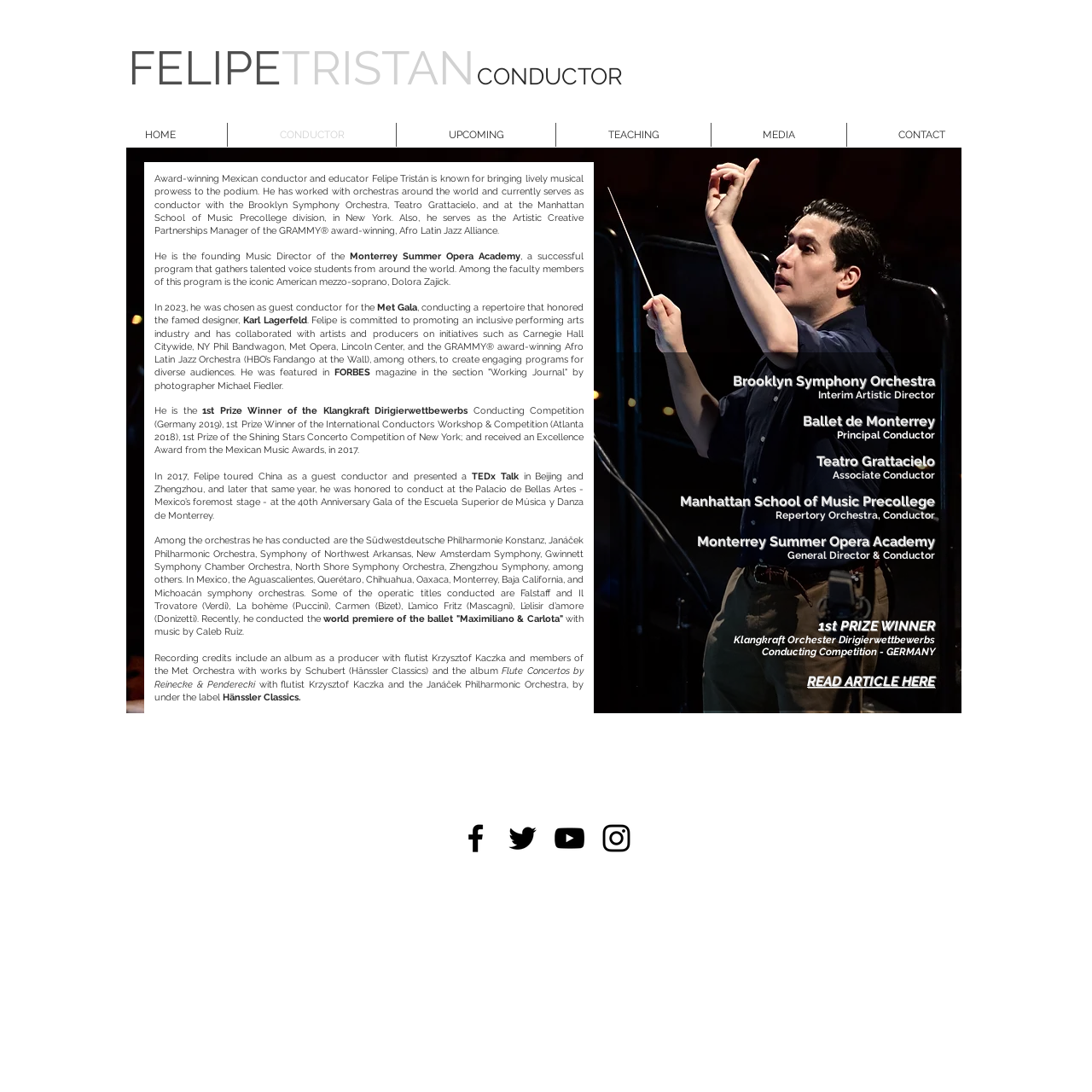Provide a thorough description of the webpage's content and layout.

This webpage is about Felipe Tristan, an award-winning symphony and opera conductor from Mexico based in New York City. At the top of the page, there is a heading with his name and title. Below this, there is a navigation menu with links to different sections of the website, including "Home", "Conductor", "Upcoming", "Teaching", "Media", and "Contact".

The main content of the page is divided into two sections. On the left, there is a large image of Felipe Tristan, and on the right, there is a biography that describes his accomplishments and experience as a conductor. The biography is divided into several paragraphs, with headings and subheadings that highlight his achievements, such as being the founding Music Director of the Monterrey Summer Opera Academy and conducting at the Met Gala.

Throughout the biography, there are links to other organizations and institutions that Felipe Tristan has worked with, such as the Brooklyn Symphony Orchestra, Teatro Grattacielo, and the Manhattan School of Music Precollege. There are also mentions of his awards and recognition, including being a 1st Prize Winner of the Klangkraft Dirigierwettbewerbs Conducting Competition in Germany.

At the bottom of the page, there is a social media bar with links to Felipe Tristan's Facebook, Twitter, YouTube, and Instagram profiles.